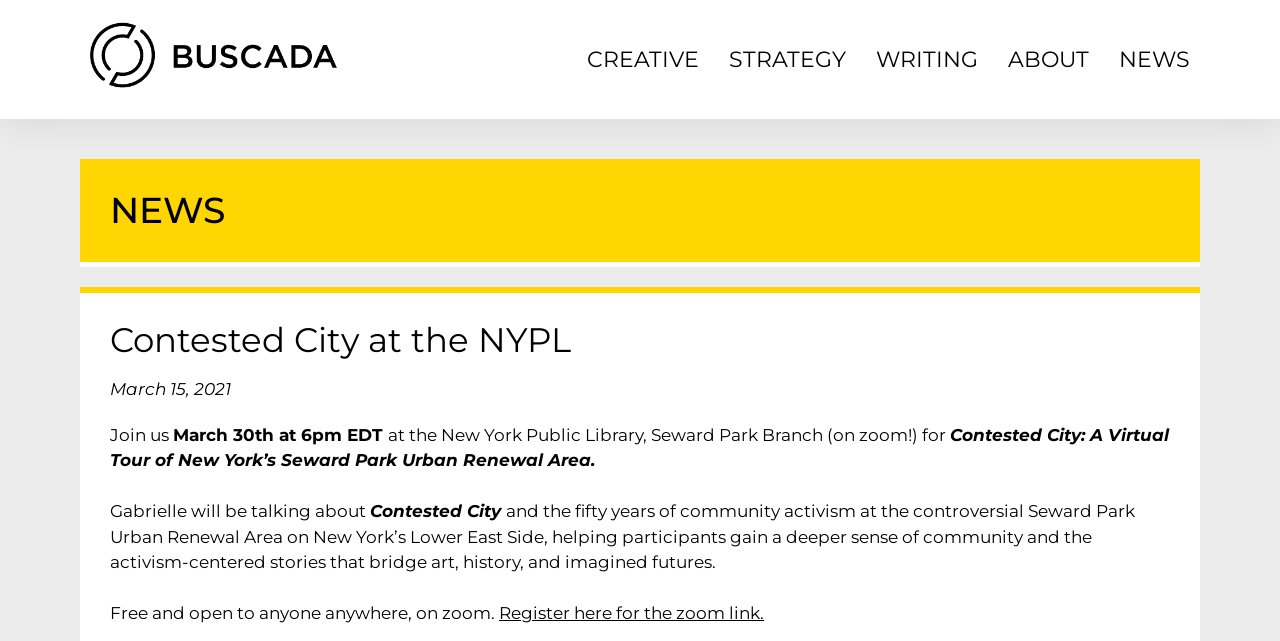Answer the question below using just one word or a short phrase: 
How can I participate in the event?

Register on zoom